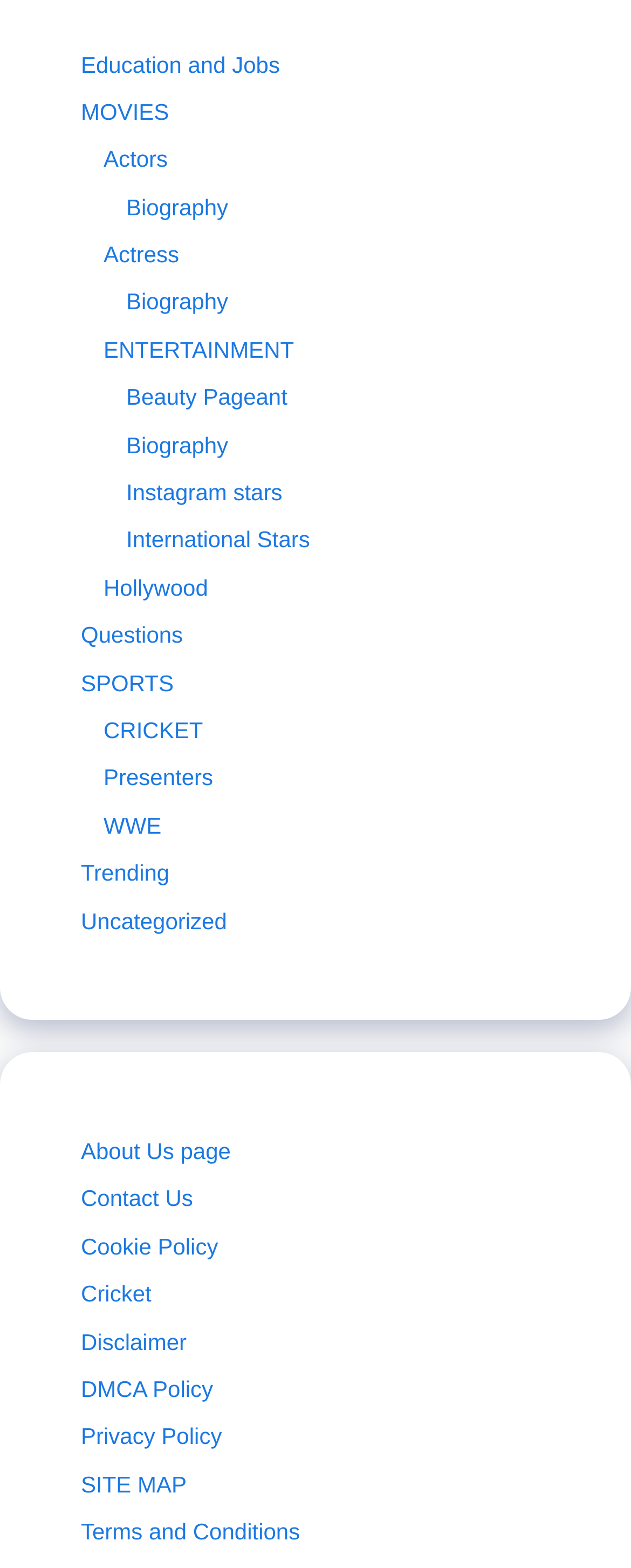What is the second sports-related link?
Using the image as a reference, answer with just one word or a short phrase.

Presenters